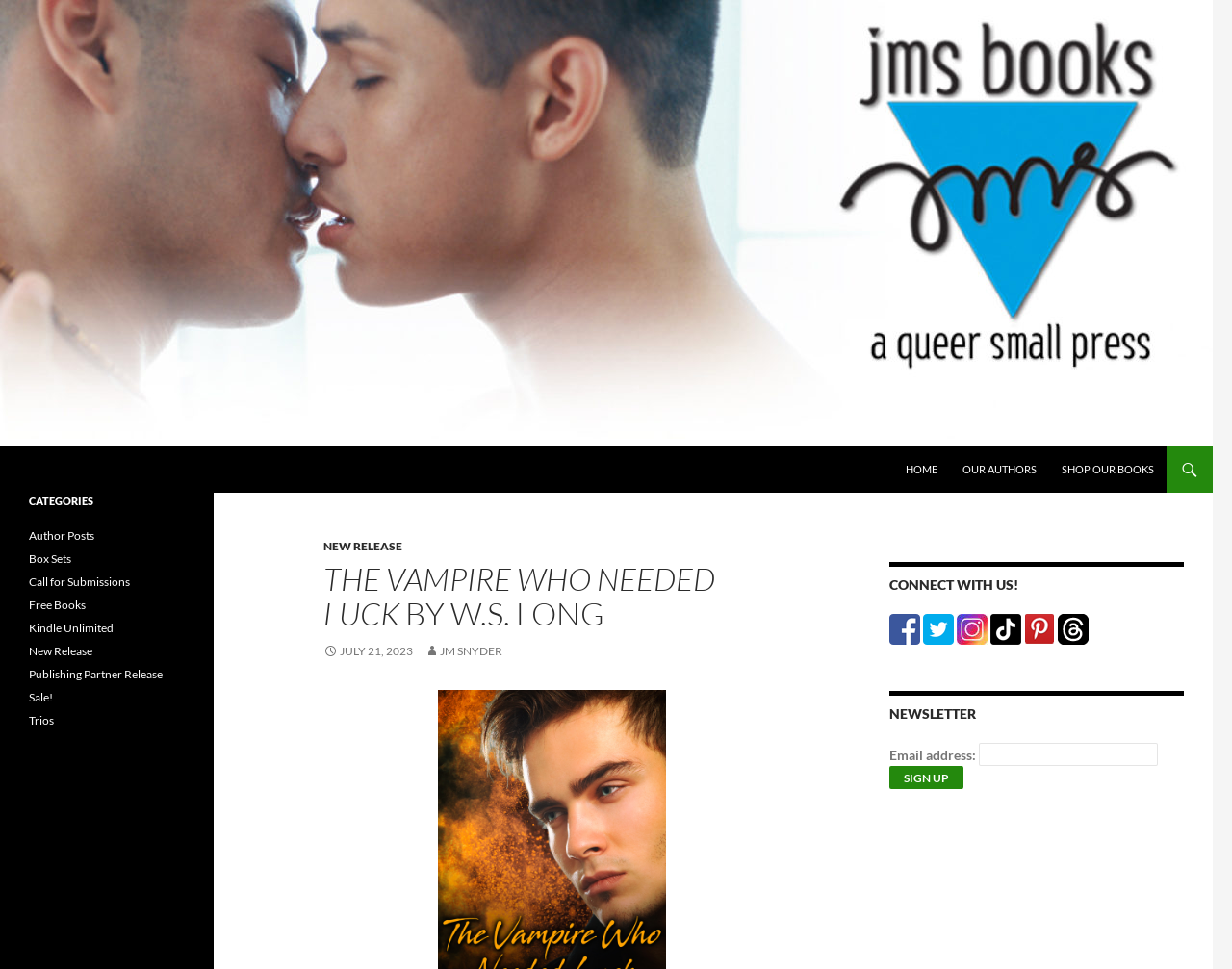Determine the bounding box coordinates for the clickable element required to fulfill the instruction: "View new releases". Provide the coordinates as four float numbers between 0 and 1, i.e., [left, top, right, bottom].

[0.262, 0.556, 0.327, 0.571]